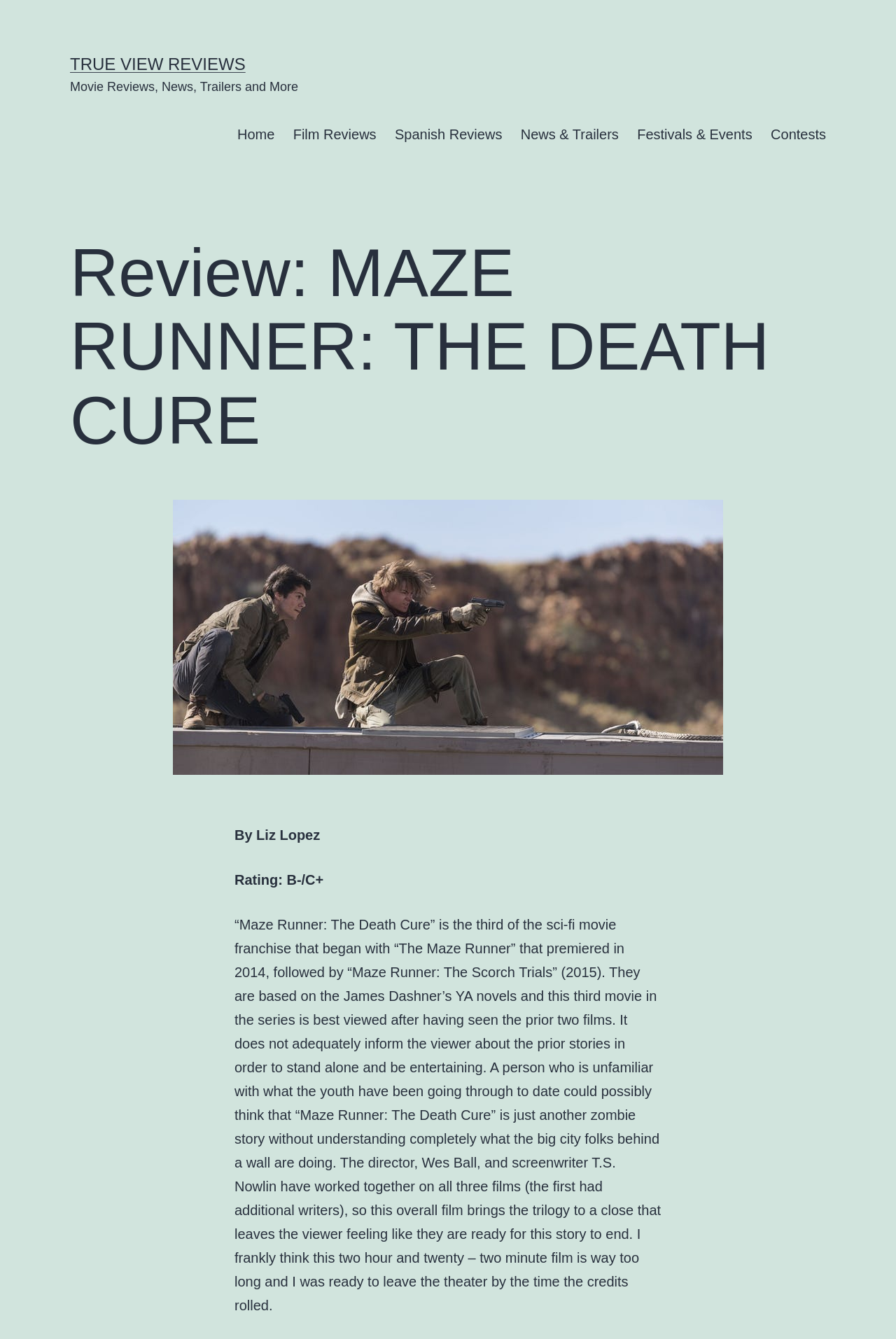Please find and report the primary heading text from the webpage.

Review: MAZE RUNNER: THE DEATH CURE